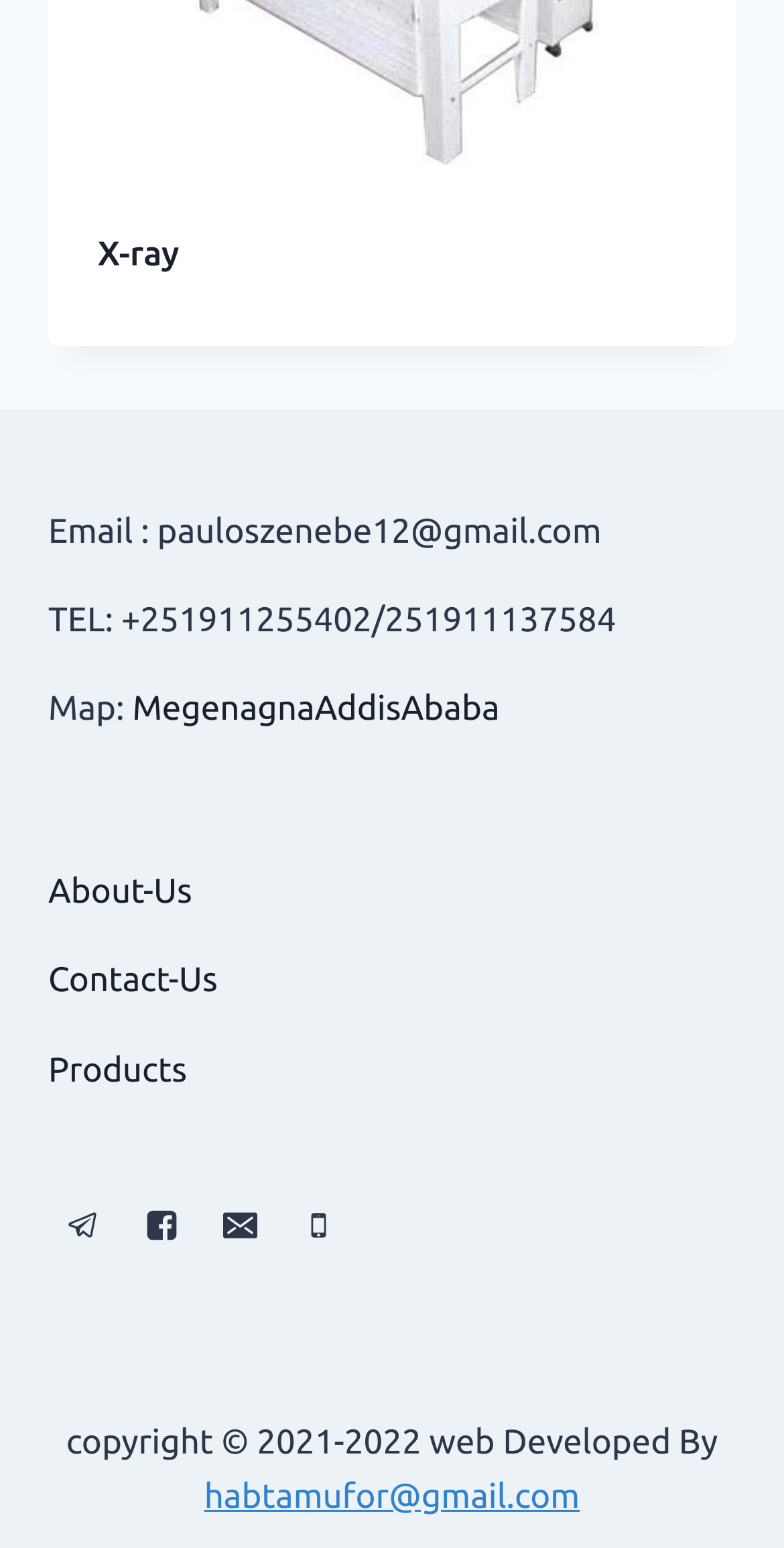What is the email address provided?
Based on the visual, give a brief answer using one word or a short phrase.

pauloszenebe12@gmail.com